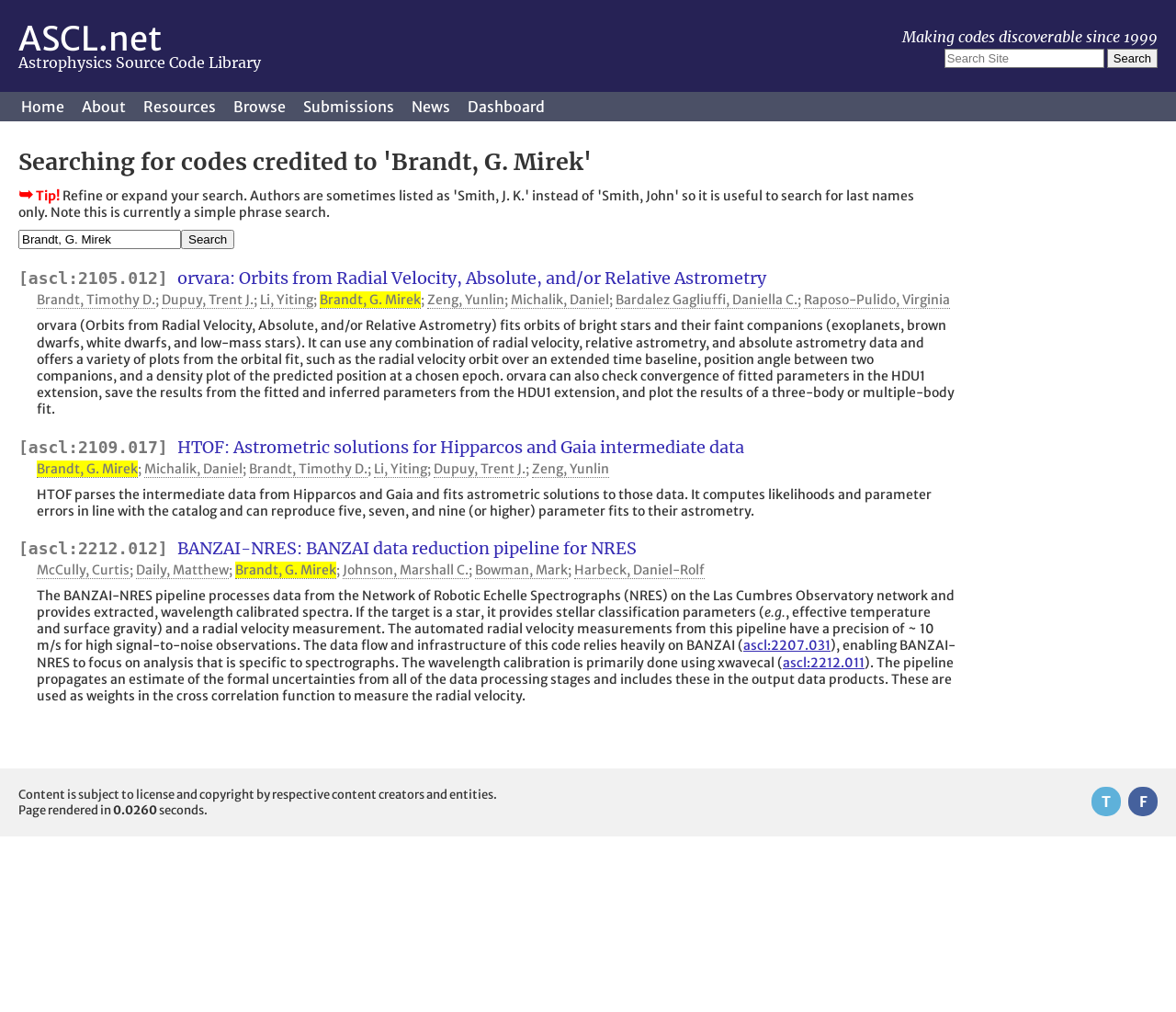Please find the bounding box coordinates of the section that needs to be clicked to achieve this instruction: "Browse HTOF: Astrometric solutions for Hipparcos and Gaia intermediate data".

[0.151, 0.431, 0.633, 0.452]